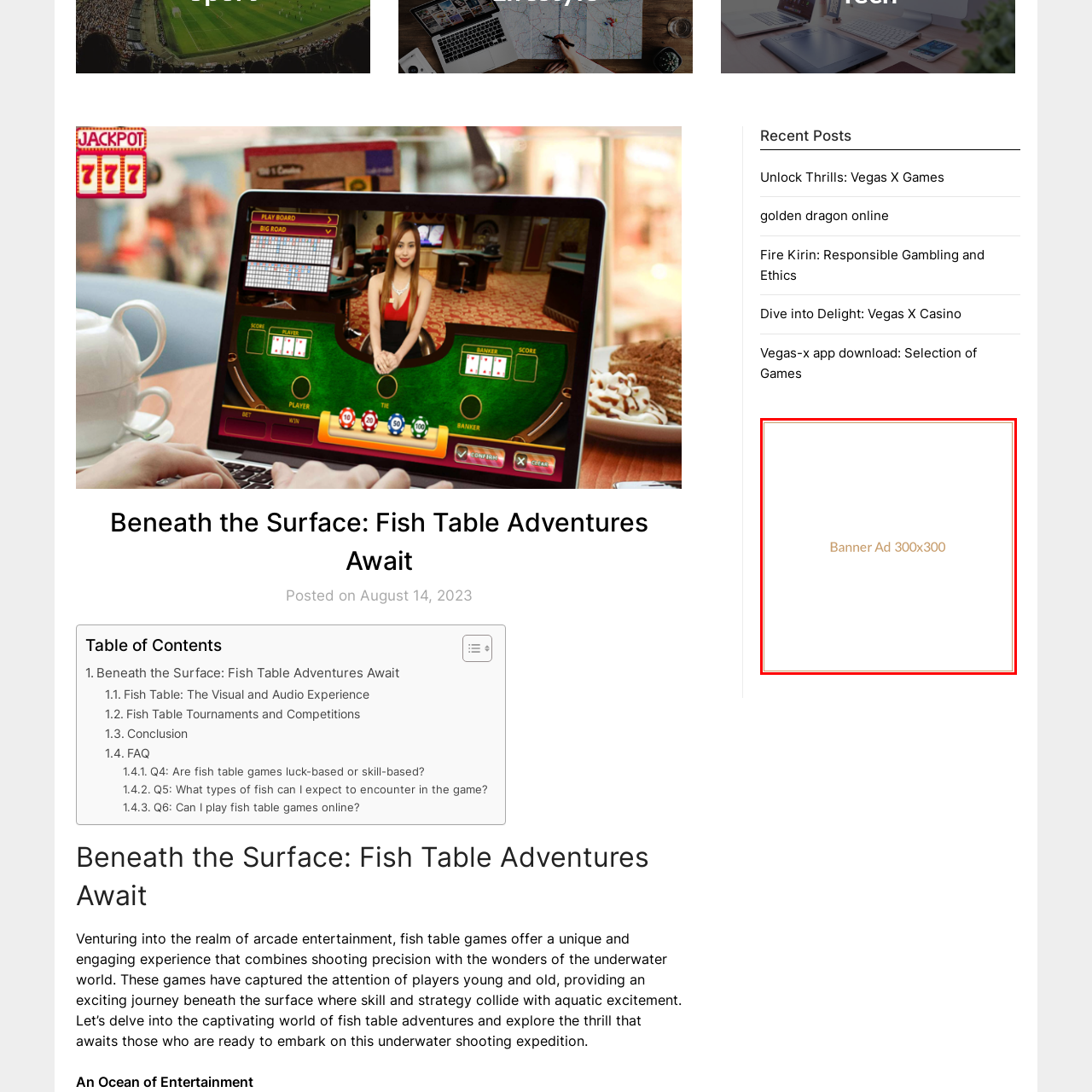Offer an in-depth caption for the image content enclosed by the red border.

The image displays a blank banner ad, sized at 300x300 pixels, typically used for promotional purposes. The ad is framed with a subtle outline, suggesting it is part of a digital marketing strategy to capture the attention of viewers. The center of the banner features the text "Banner Ad 300x300" in a simple, elegant font. This type of advertisement is often employed on websites to promote various products, services, or content, catering to a wide audience while maintaining a clean and professional aesthetic.